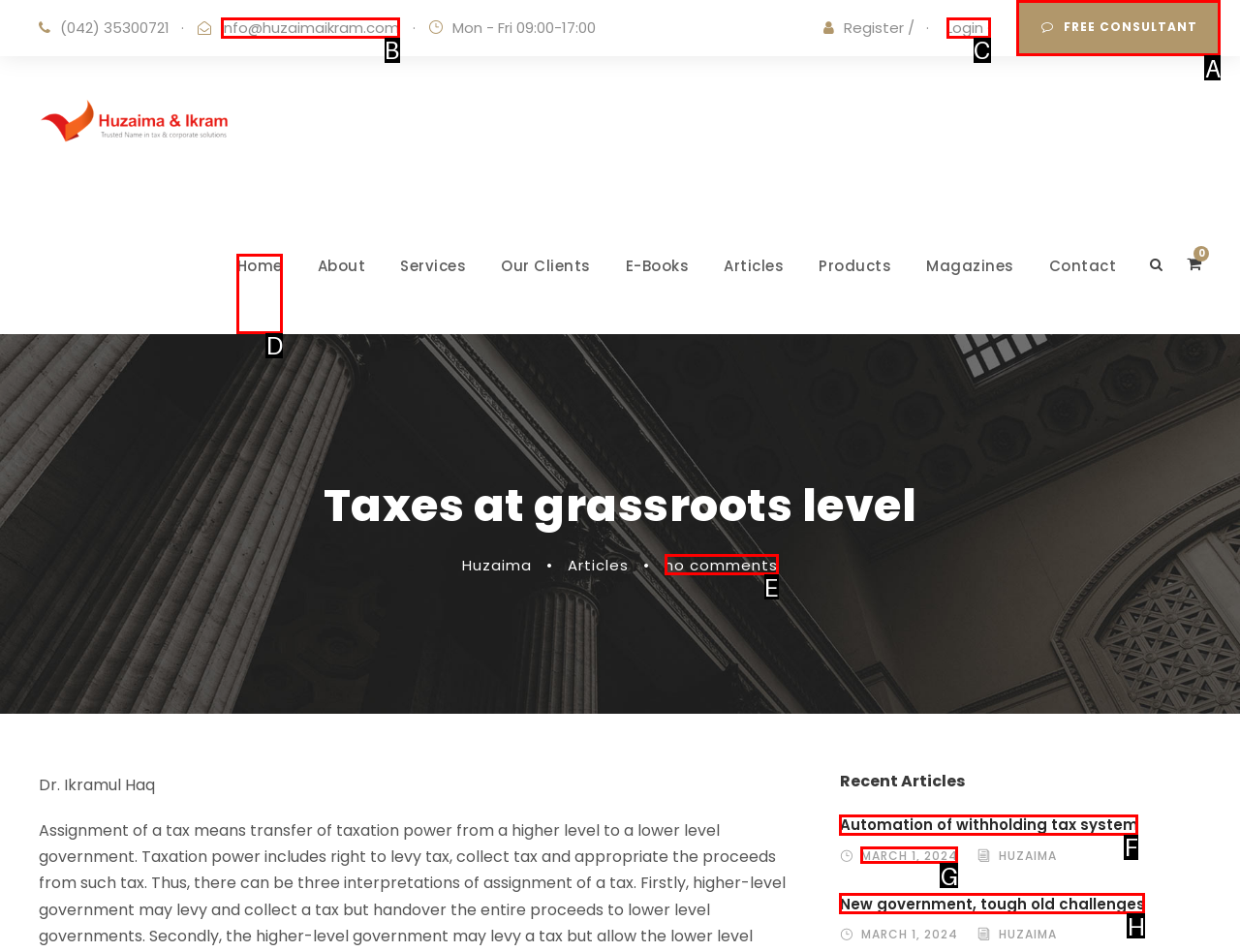Point out the UI element to be clicked for this instruction: Click the FREE CONSULTANT button. Provide the answer as the letter of the chosen element.

A